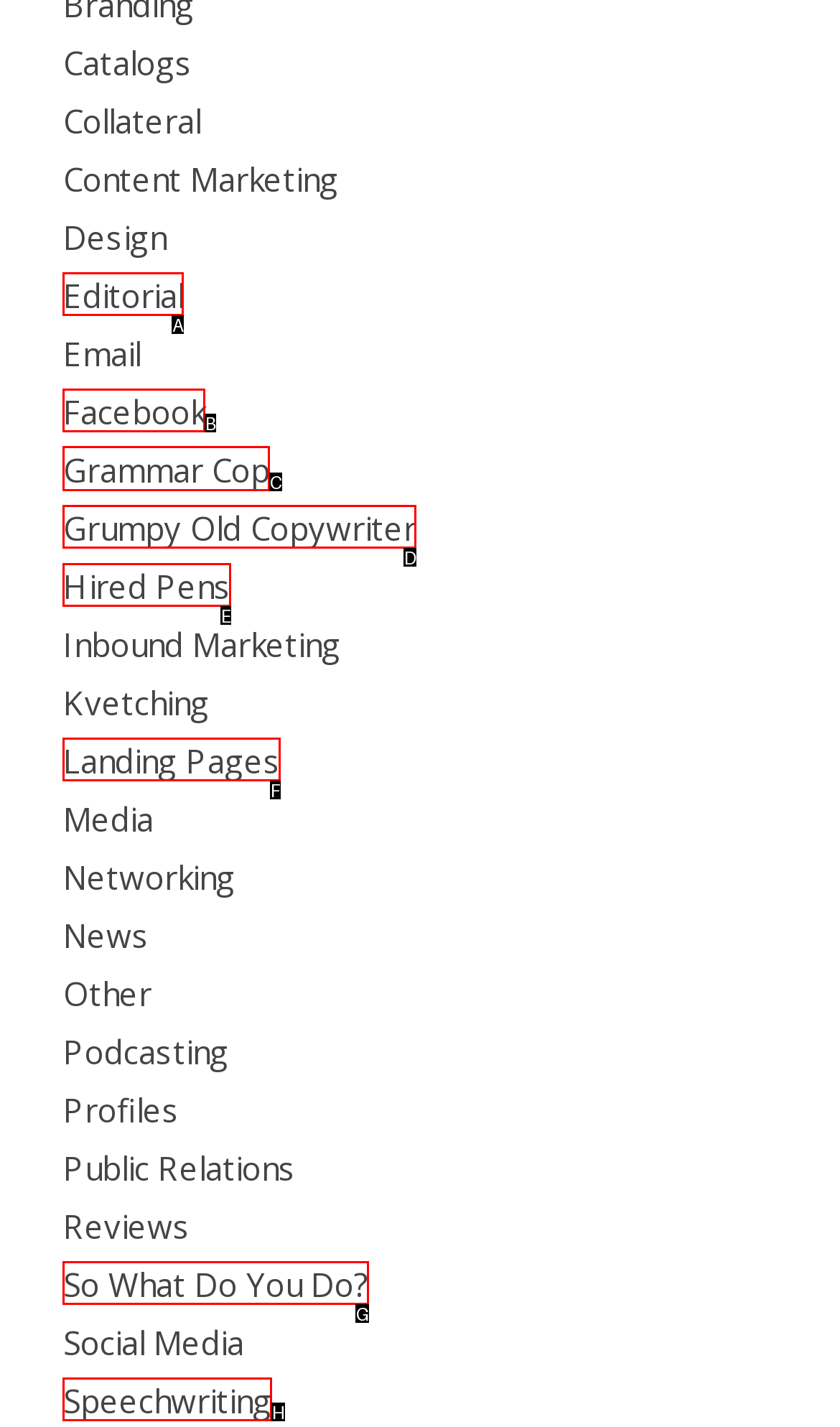What option should you select to complete this task: Explore Grammar Cop? Indicate your answer by providing the letter only.

C